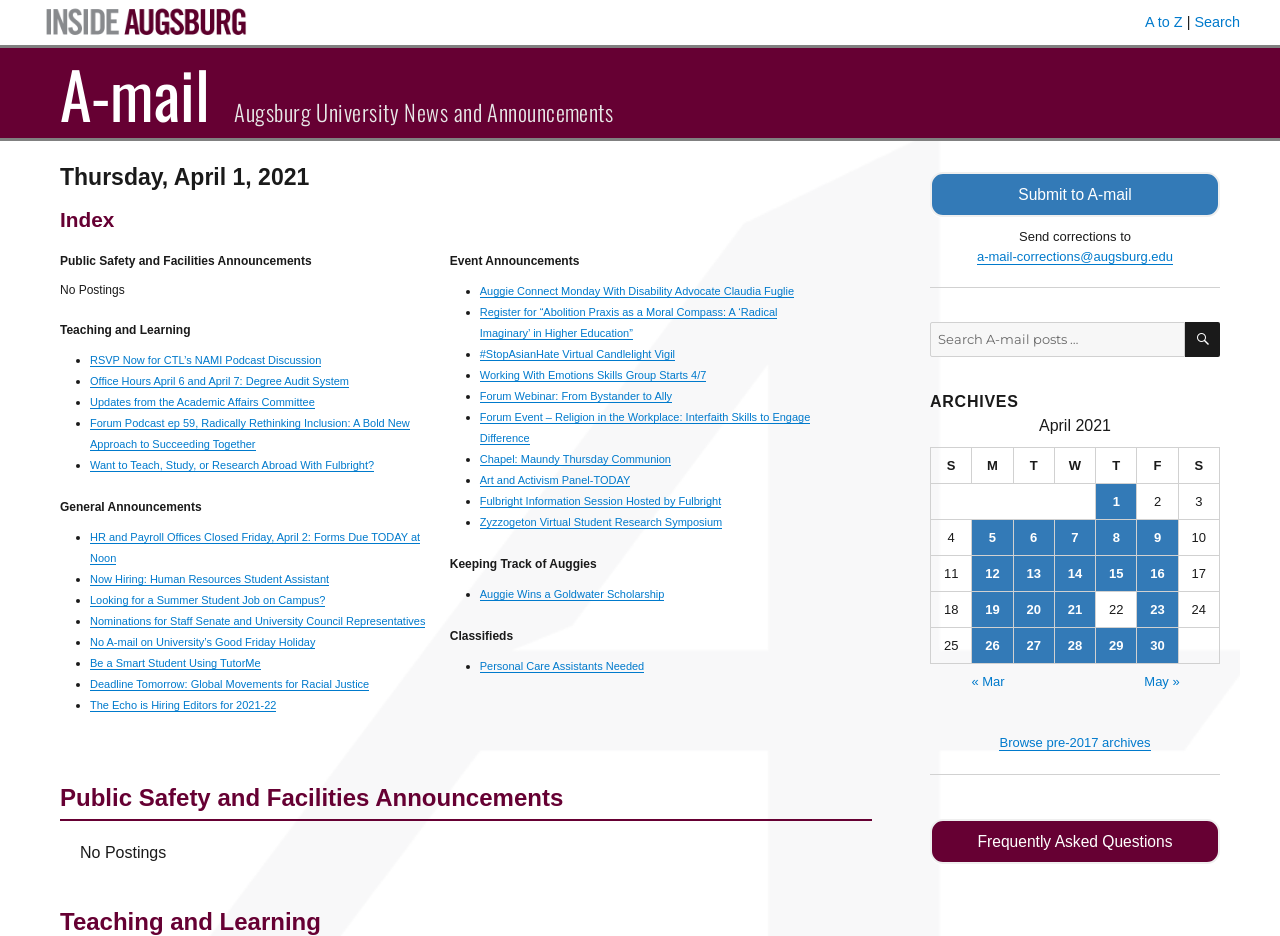Please find the bounding box coordinates of the element that you should click to achieve the following instruction: "Click on August 2022". The coordinates should be presented as four float numbers between 0 and 1: [left, top, right, bottom].

None